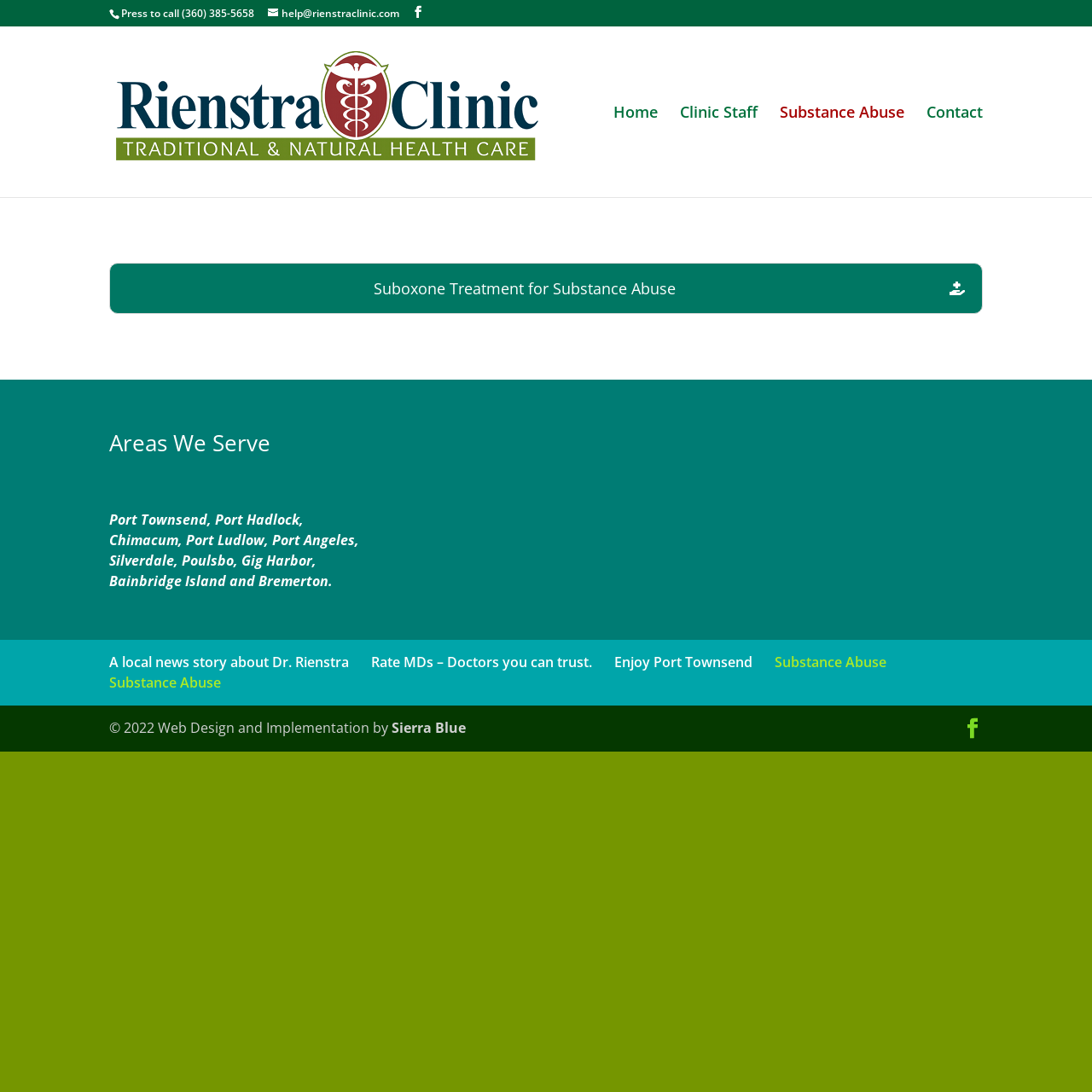What is the name of the clinic?
Answer the question with as much detail as possible.

I found the name of the clinic by looking at the link with the text 'Rienstra Clinic' and the image with the same text, which suggests that it is the name of the clinic.